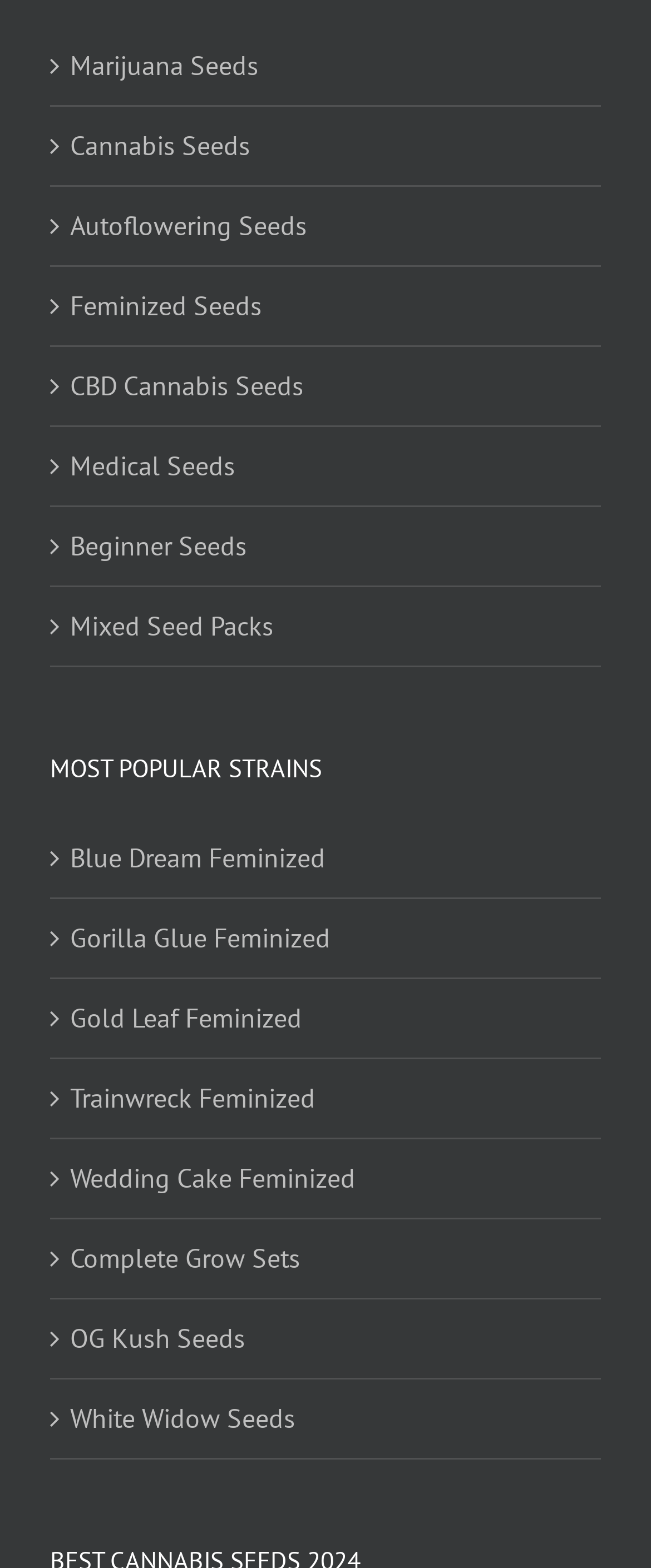Look at the image and answer the question in detail:
What is the most popular strain?

The heading 'MOST POPULAR STRAINS' is followed by a list of links, and the first one is 'Blue Dream Feminized', which suggests it is the most popular strain.